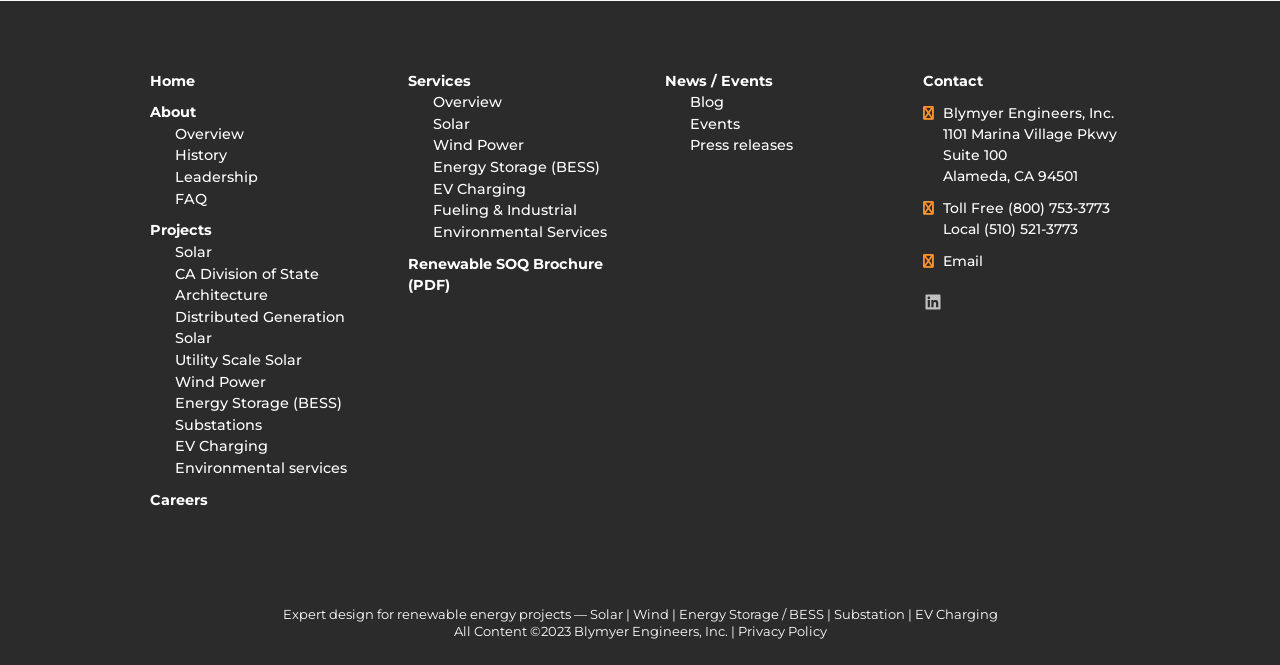Please provide a comprehensive answer to the question based on the screenshot: What type of projects does the company work on?

I determined the types of projects the company works on by looking at the links in the navigation menu and the description at the bottom of the page. The company seems to work on projects related to solar, wind, energy storage, and other renewable energy sources.